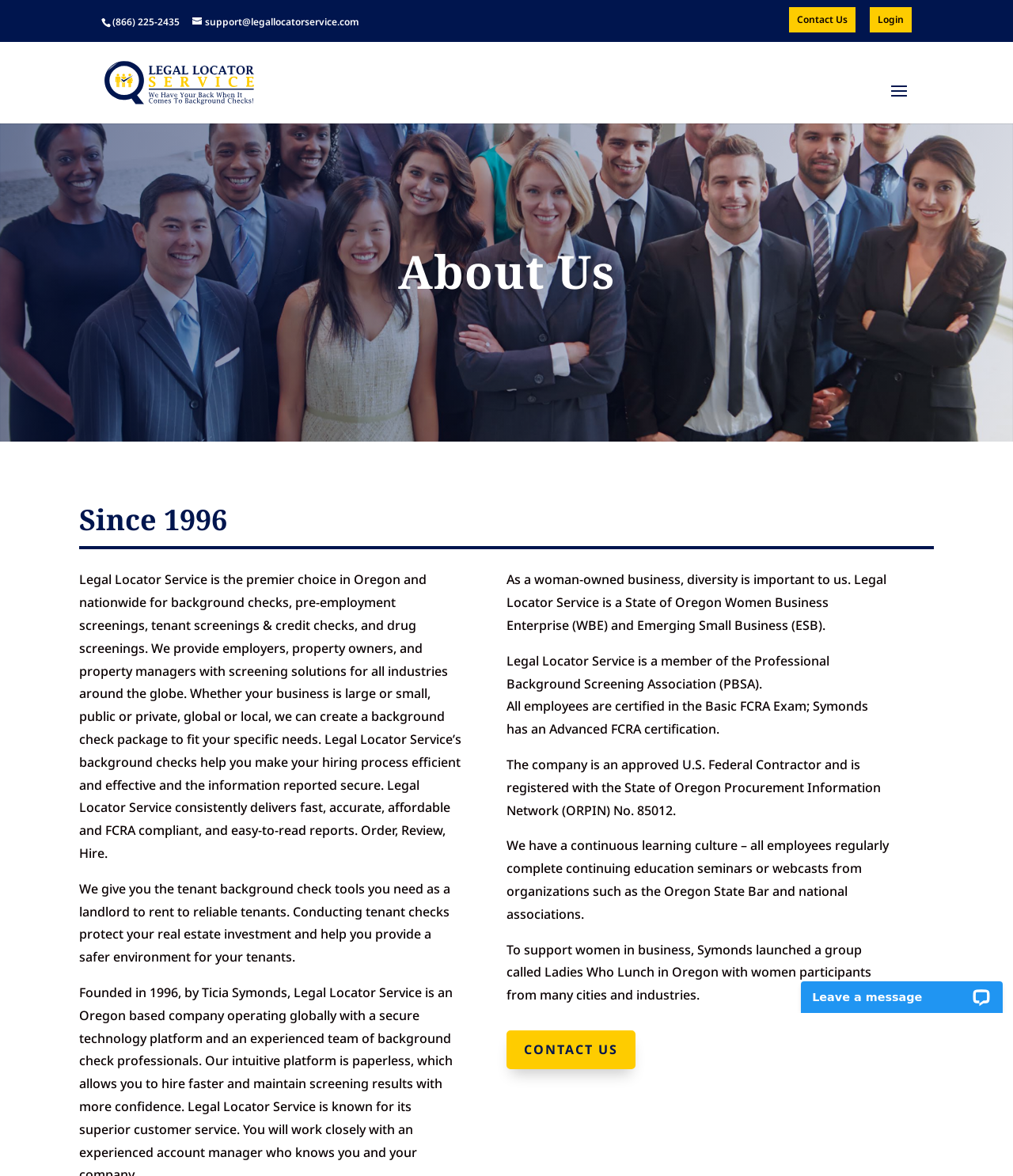What is the purpose of the company?
We need a detailed and meticulous answer to the question.

I found the purpose of the company by reading the text on the webpage, which describes the company as providing background checks, pre-employment screenings, tenant screenings, and credit checks, and drug screenings.